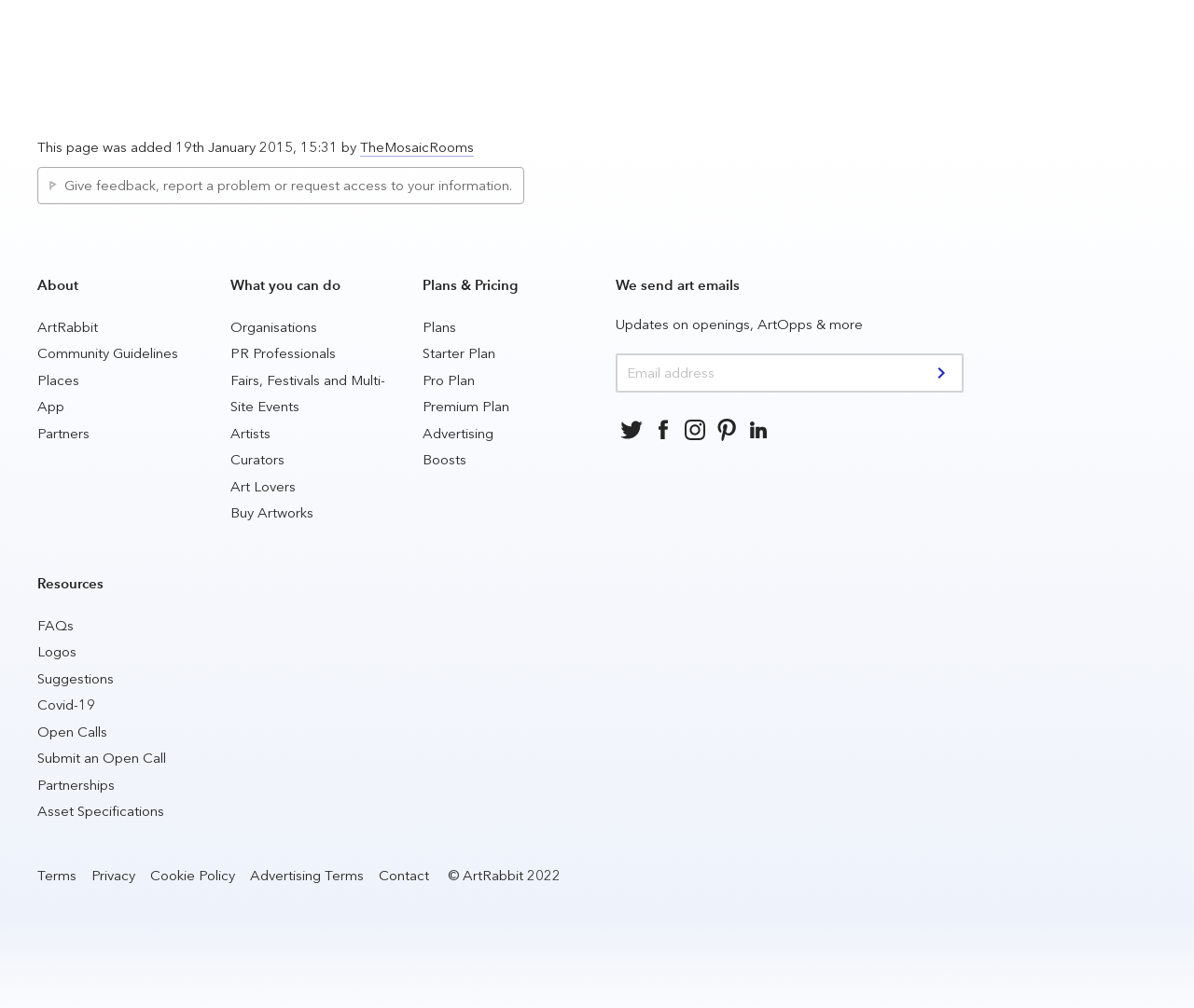Find and indicate the bounding box coordinates of the region you should select to follow the given instruction: "Submit the email address".

[0.775, 0.352, 0.806, 0.388]